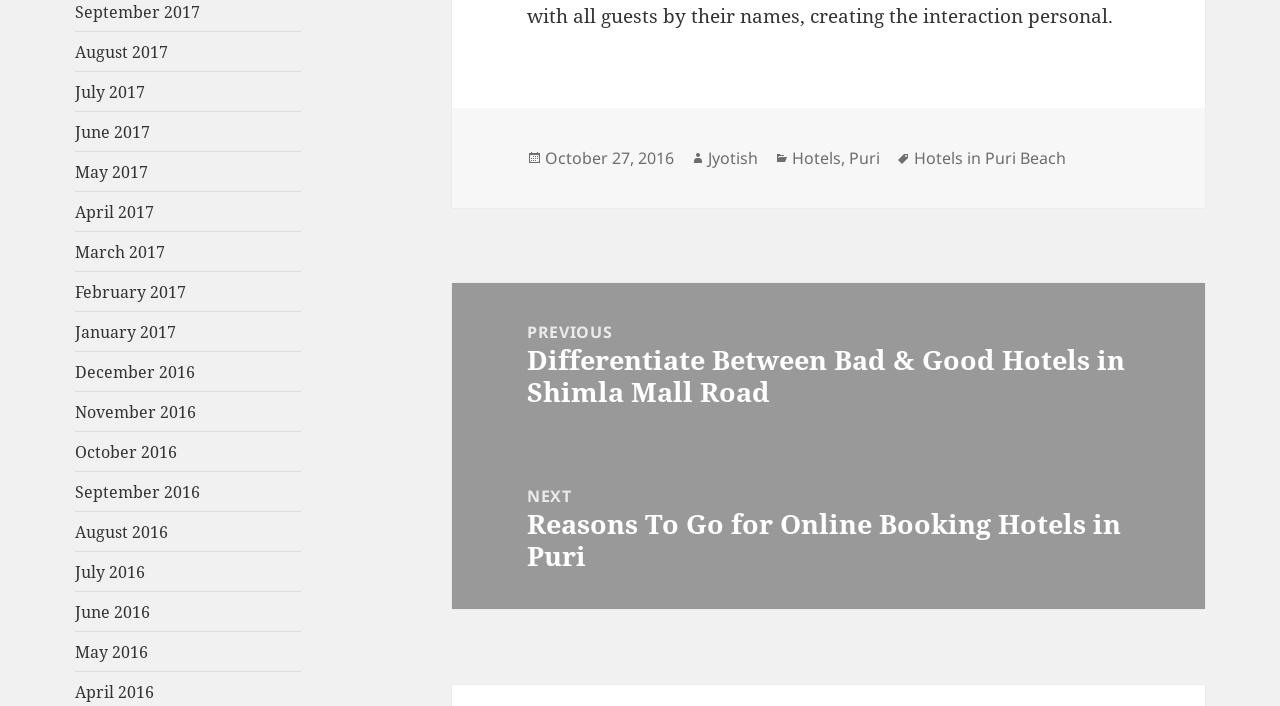Identify the bounding box for the UI element described as: "October 27, 2016". The coordinates should be four float numbers between 0 and 1, i.e., [left, top, right, bottom].

[0.426, 0.208, 0.527, 0.241]